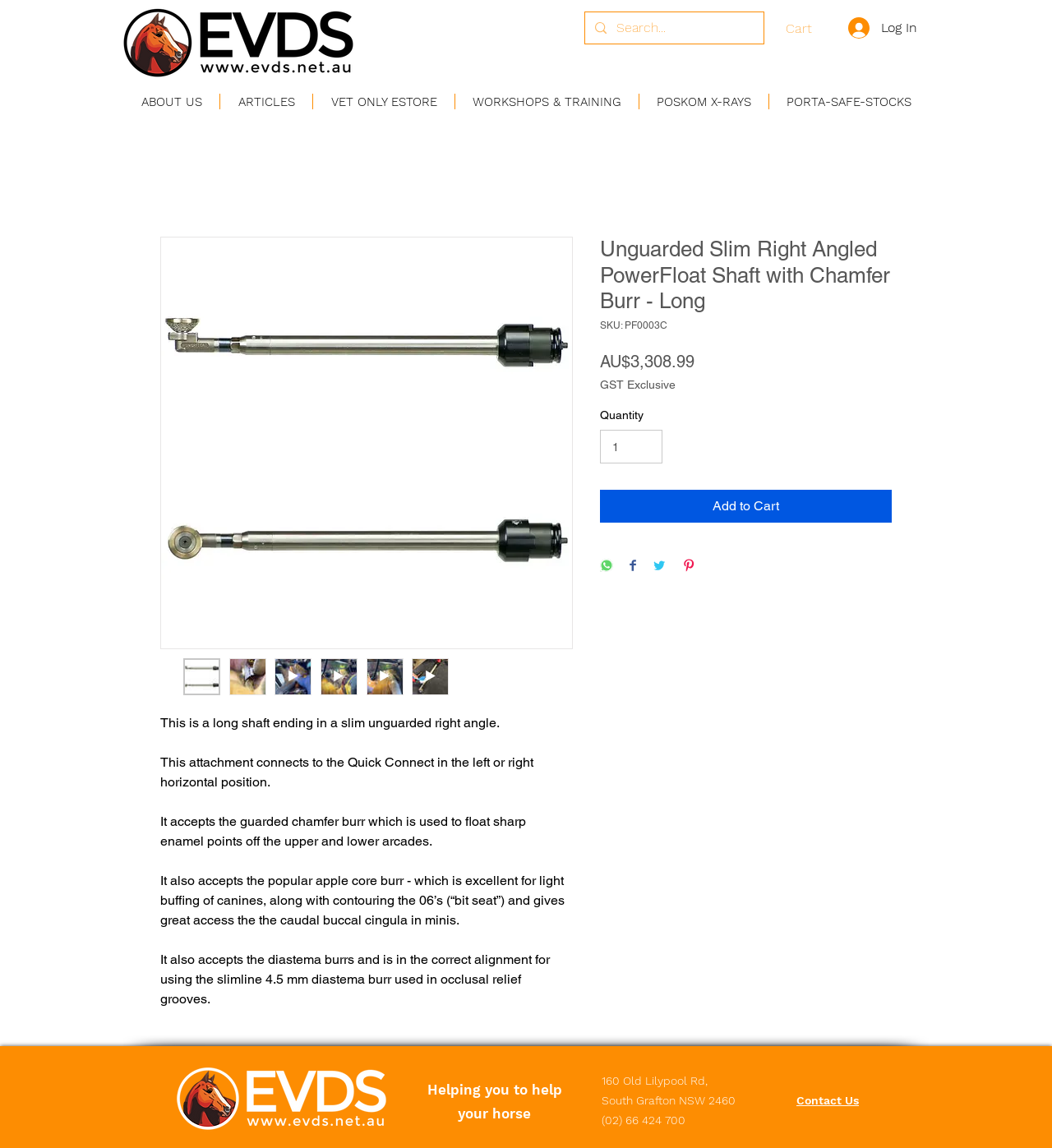Identify the bounding box coordinates of the part that should be clicked to carry out this instruction: "Contact us".

[0.757, 0.953, 0.816, 0.964]